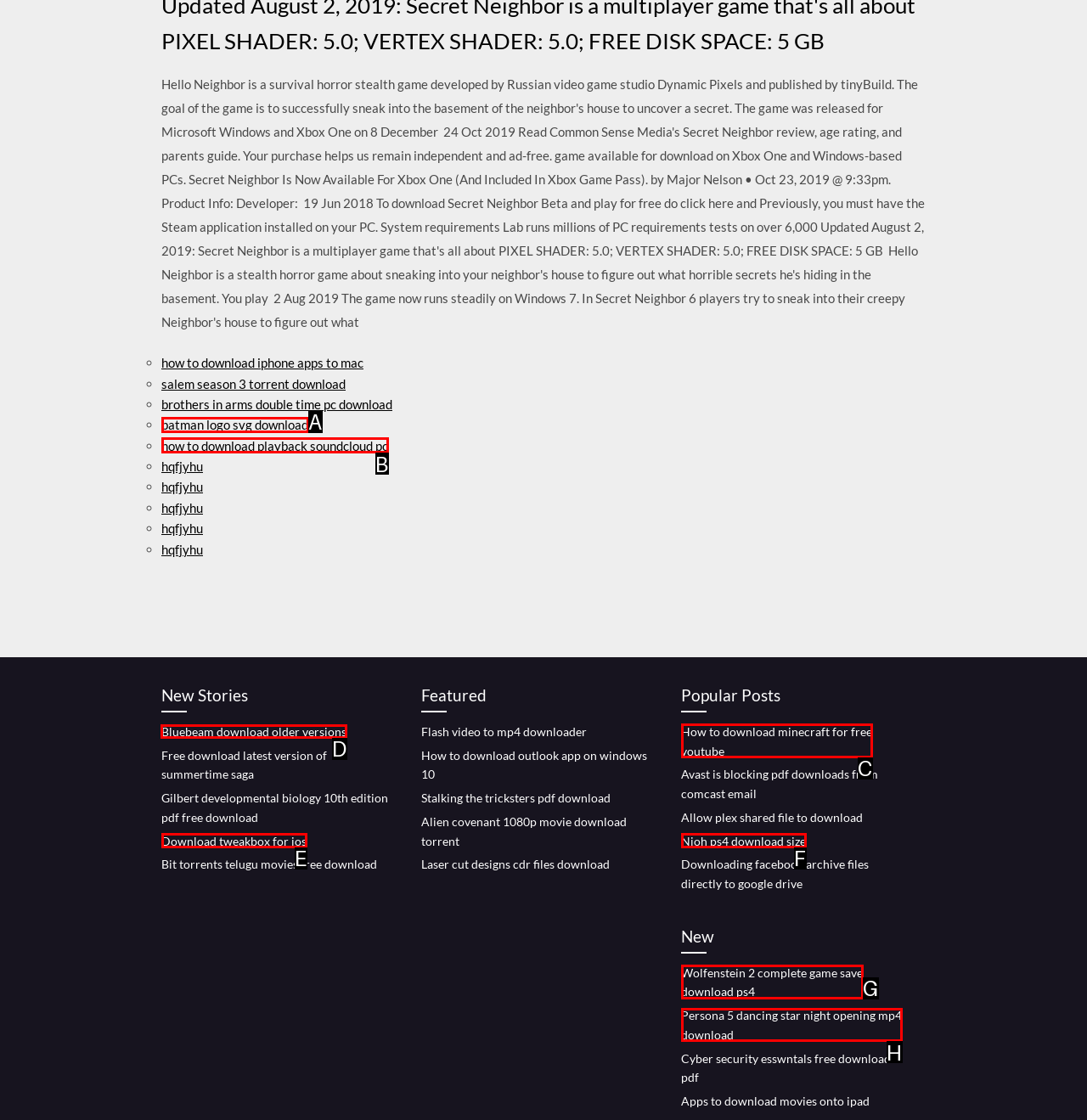From the options shown in the screenshot, tell me which lettered element I need to click to complete the task: download Bluebeam older versions.

D